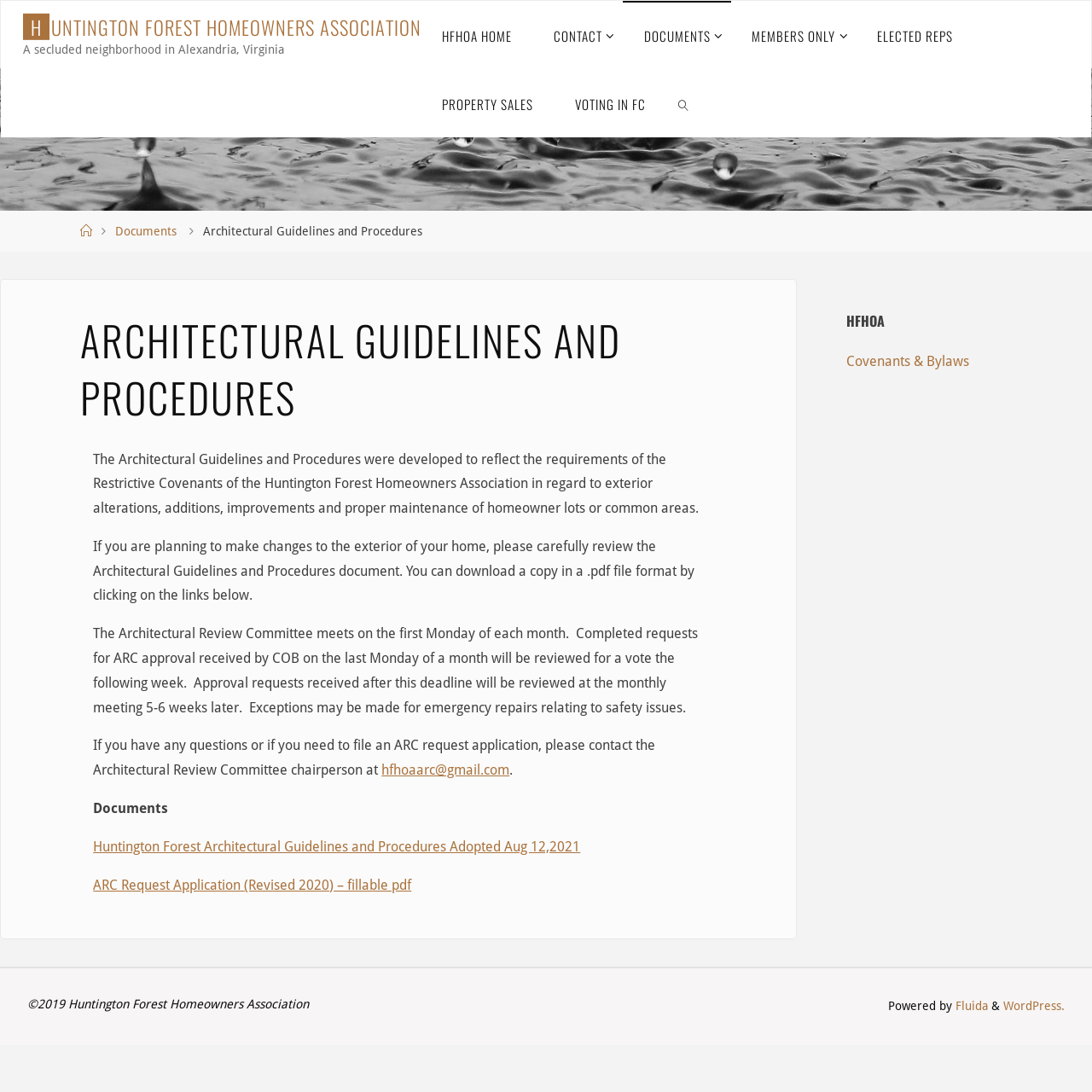Find and specify the bounding box coordinates that correspond to the clickable region for the instruction: "Read about the author".

None